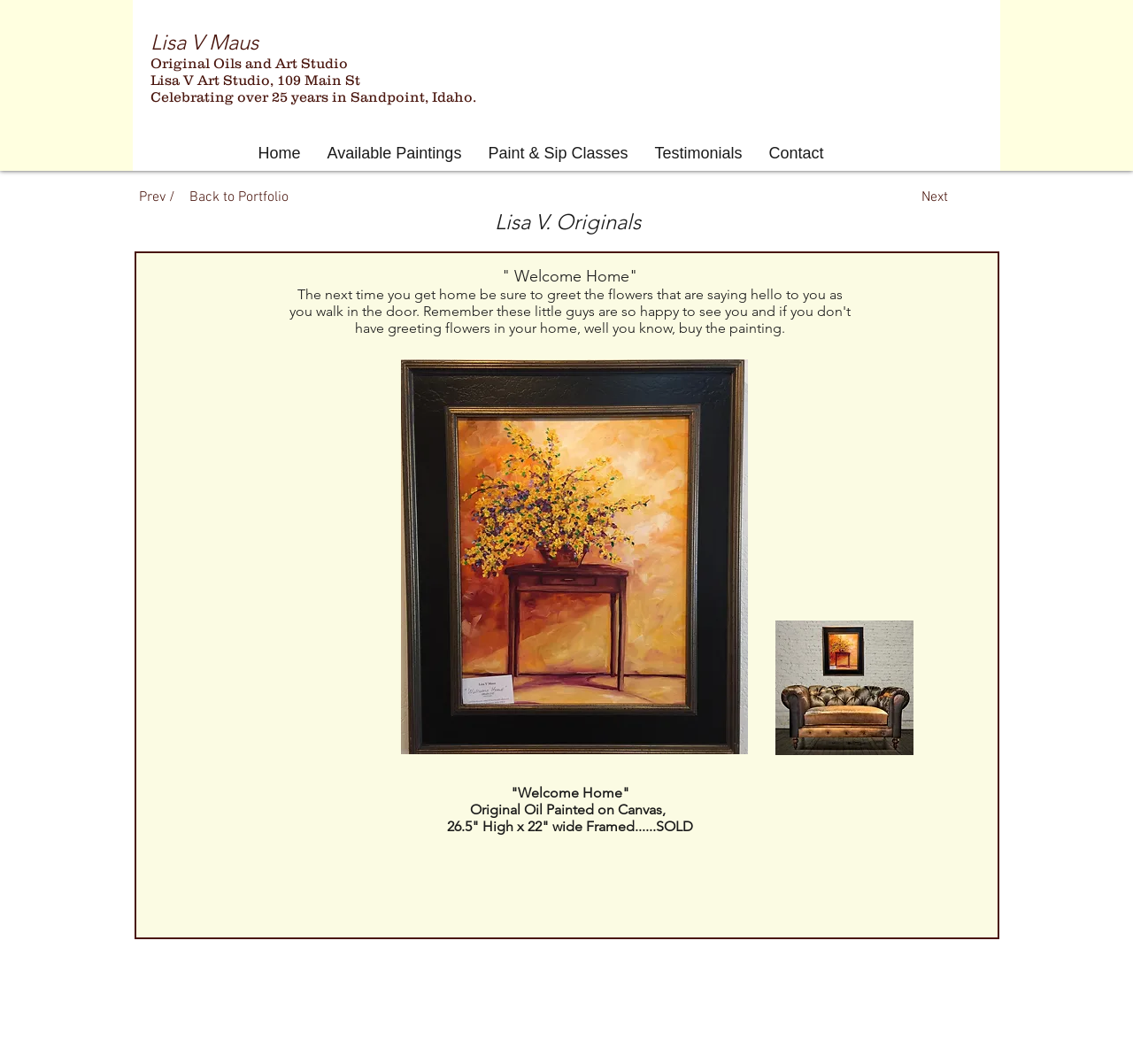Please identify the bounding box coordinates of the element on the webpage that should be clicked to follow this instruction: "View available dosages of Doxycycline". The bounding box coordinates should be given as four float numbers between 0 and 1, formatted as [left, top, right, bottom].

None